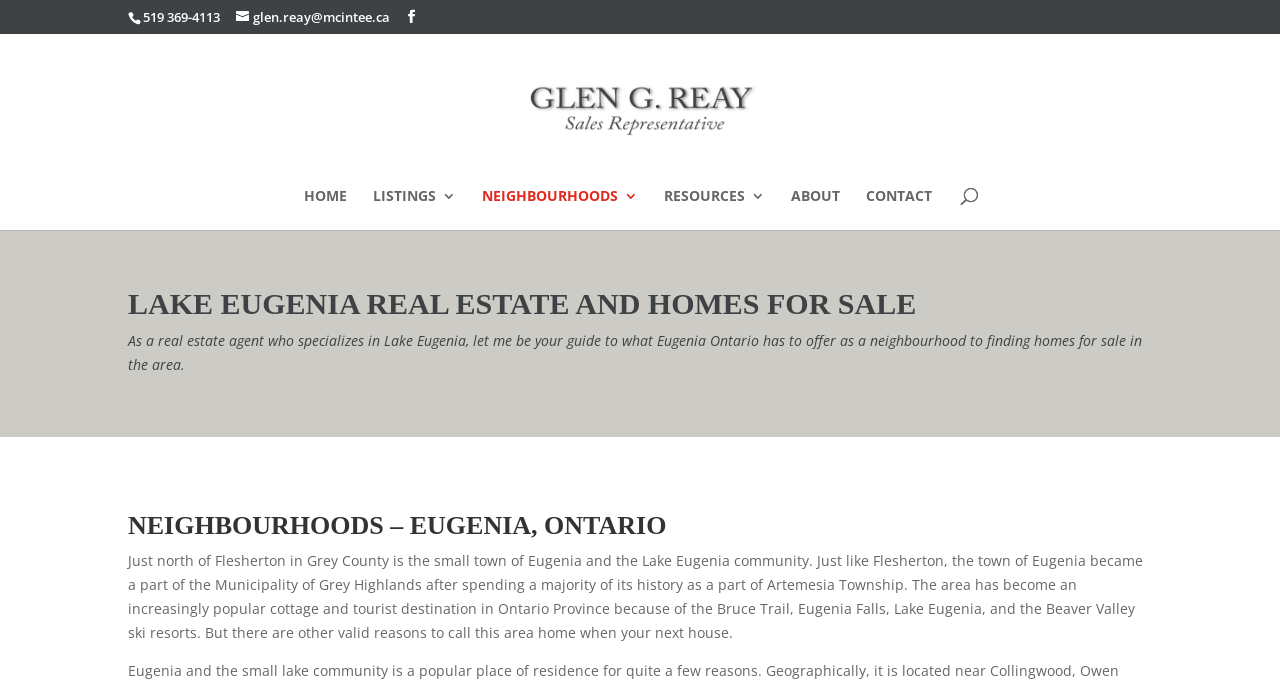Give a detailed account of the webpage's layout and content.

This webpage is about Lake Eugenia real estate and homes for sale, with a focus on the area's neighborhoods and amenities. At the top left, there is a phone number "519 369-4113" and an email address "glen.reay@mcintee.ca" next to a small icon. Below these, there is a larger heading "Lake Eugenia Real Estate - Glen G. Reay - Sales Representative" accompanied by an image of Glen G. Reay.

On the top navigation bar, there are six links: "HOME", "LISTINGS 3", "NEIGHBOURHOODS 3", "RESOURCES 3", "ABOUT", and "CONTACT", arranged from left to right. Below the navigation bar, there is a search box with a label "Search for:".

The main content area is divided into three sections. The first section has a heading "LAKE EUGENIA REAL ESTATE AND HOMES FOR SALE" and a paragraph of text that introduces the real estate agent's services in the Lake Eugenia area. 

The second section has a heading "NEIGHBOURHOODS – EUGENIA, ONTARIO" and a longer paragraph of text that describes the town of Eugenia, its history, and its attractions, such as the Bruce Trail, Eugenia Falls, Lake Eugenia, and the Beaver Valley ski resorts.